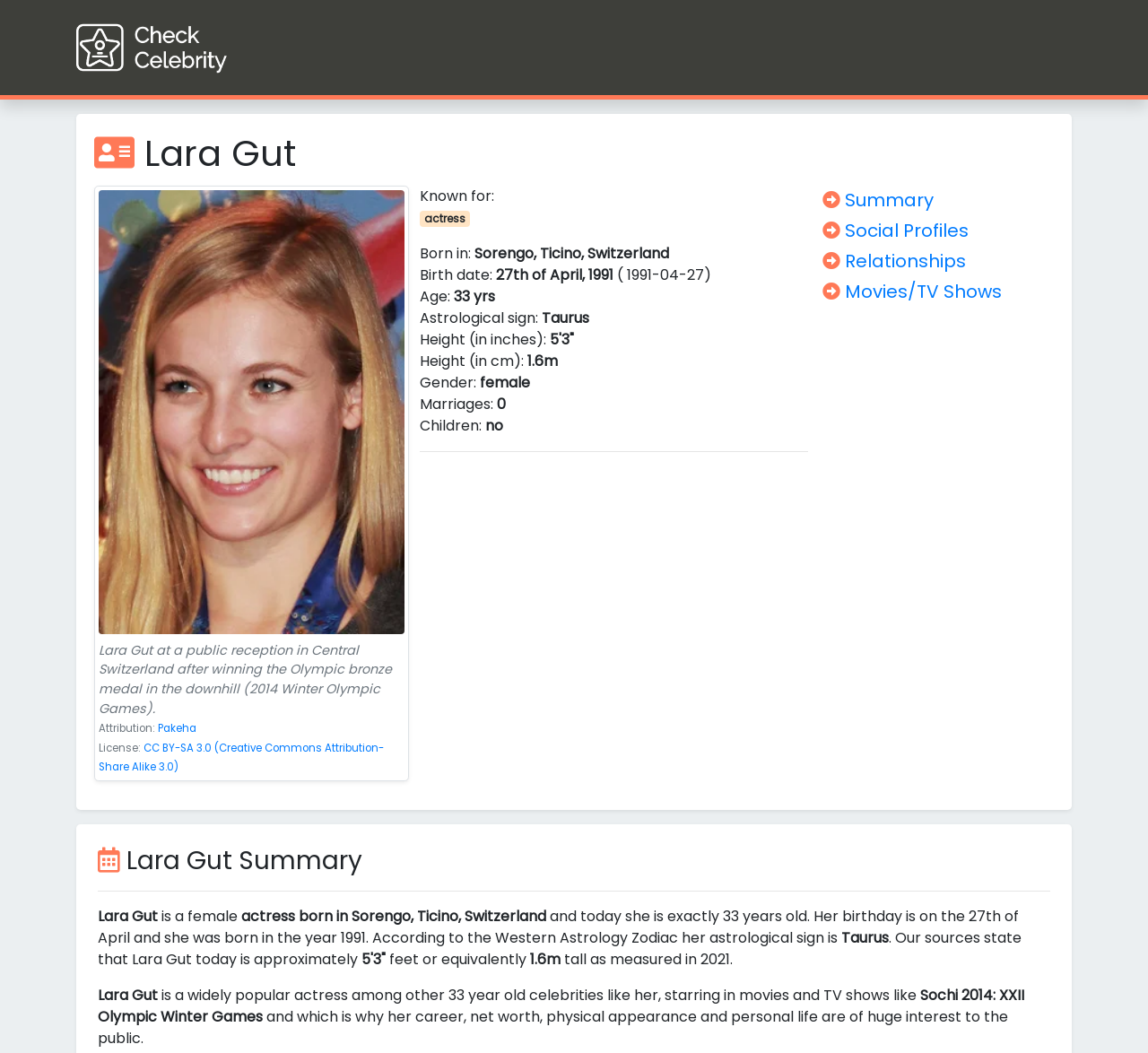Answer the following query concisely with a single word or phrase:
What is Lara Gut's astrological sign?

Taurus